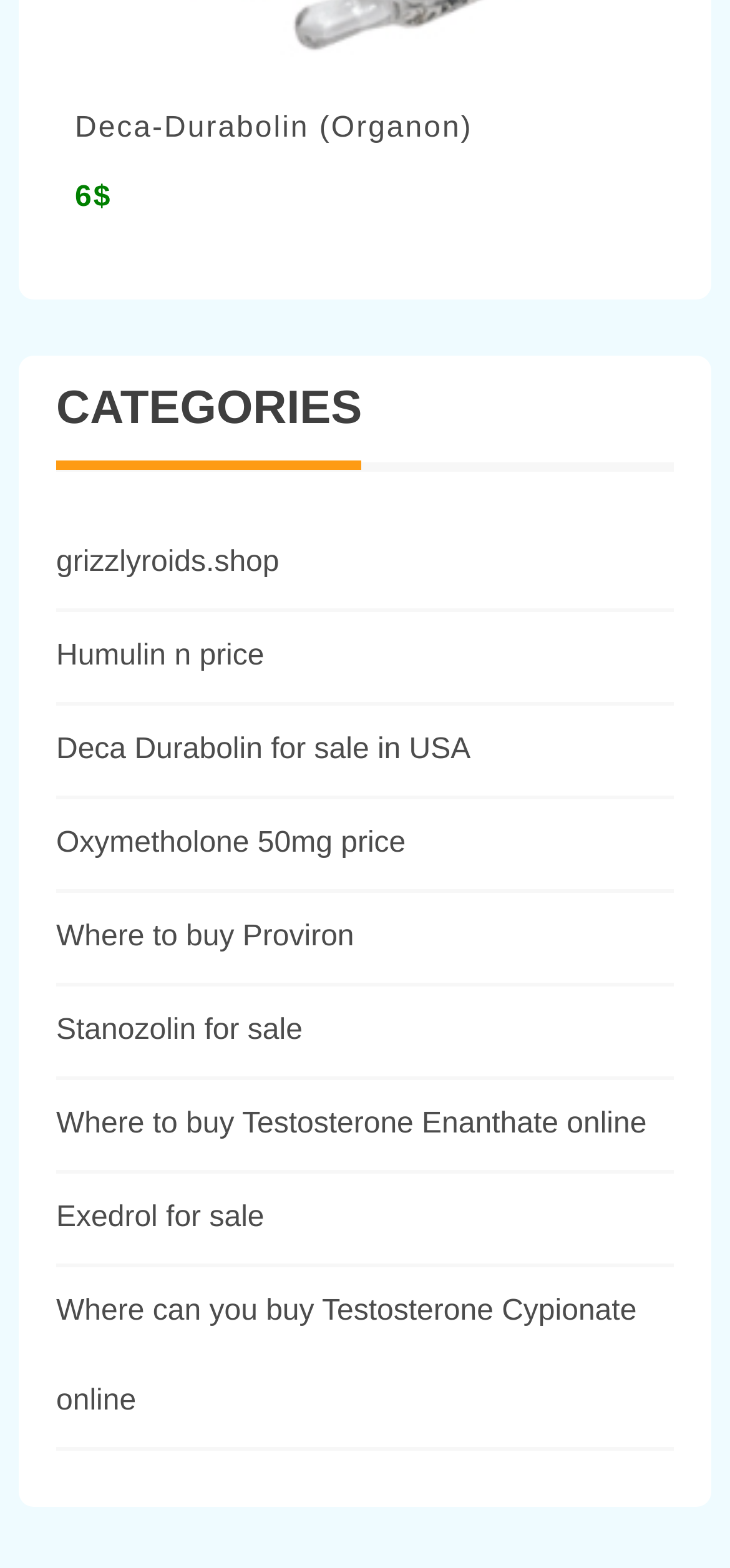Please identify the bounding box coordinates of the element's region that I should click in order to complete the following instruction: "Click on Deca-Durabolin link". The bounding box coordinates consist of four float numbers between 0 and 1, i.e., [left, top, right, bottom].

[0.103, 0.072, 0.648, 0.092]